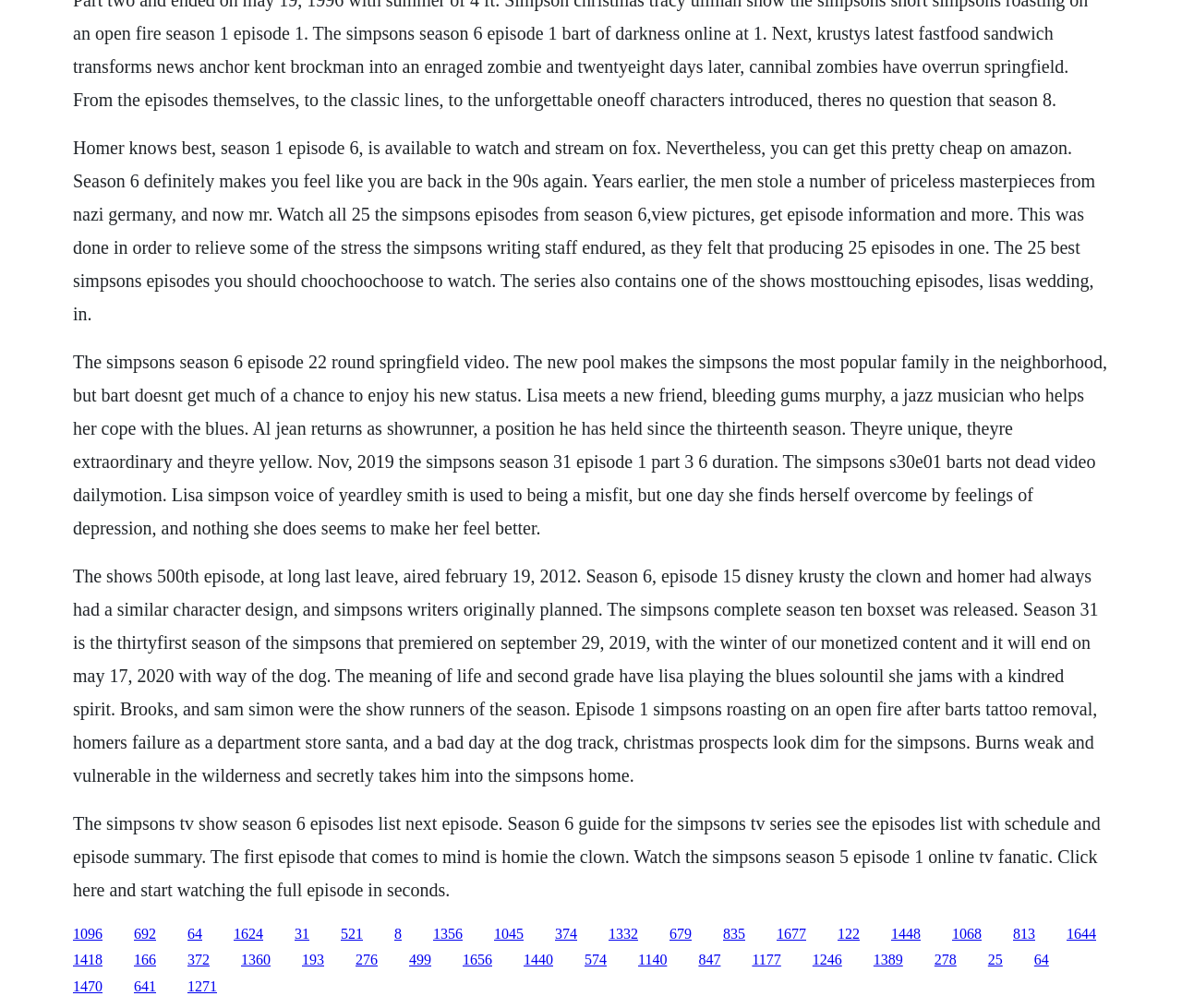Give a one-word or short phrase answer to this question: 
In which year did Season 31 of The Simpsons premiere?

2019